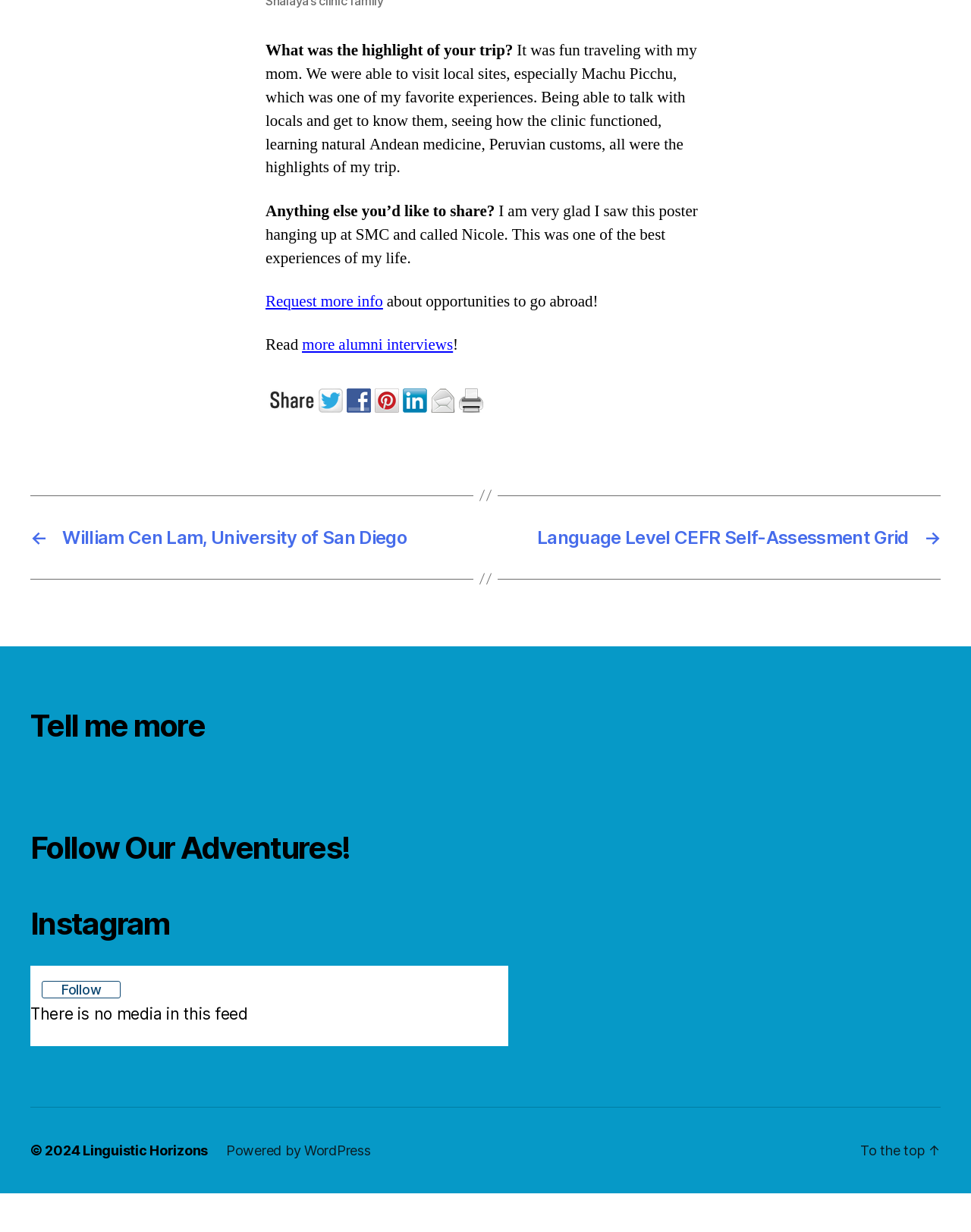Using the provided element description, identify the bounding box coordinates as (top-left x, top-left y, bottom-right x, bottom-right y). Ensure all values are between 0 and 1. Description: Powered by WordPress

[0.233, 0.959, 0.382, 0.971]